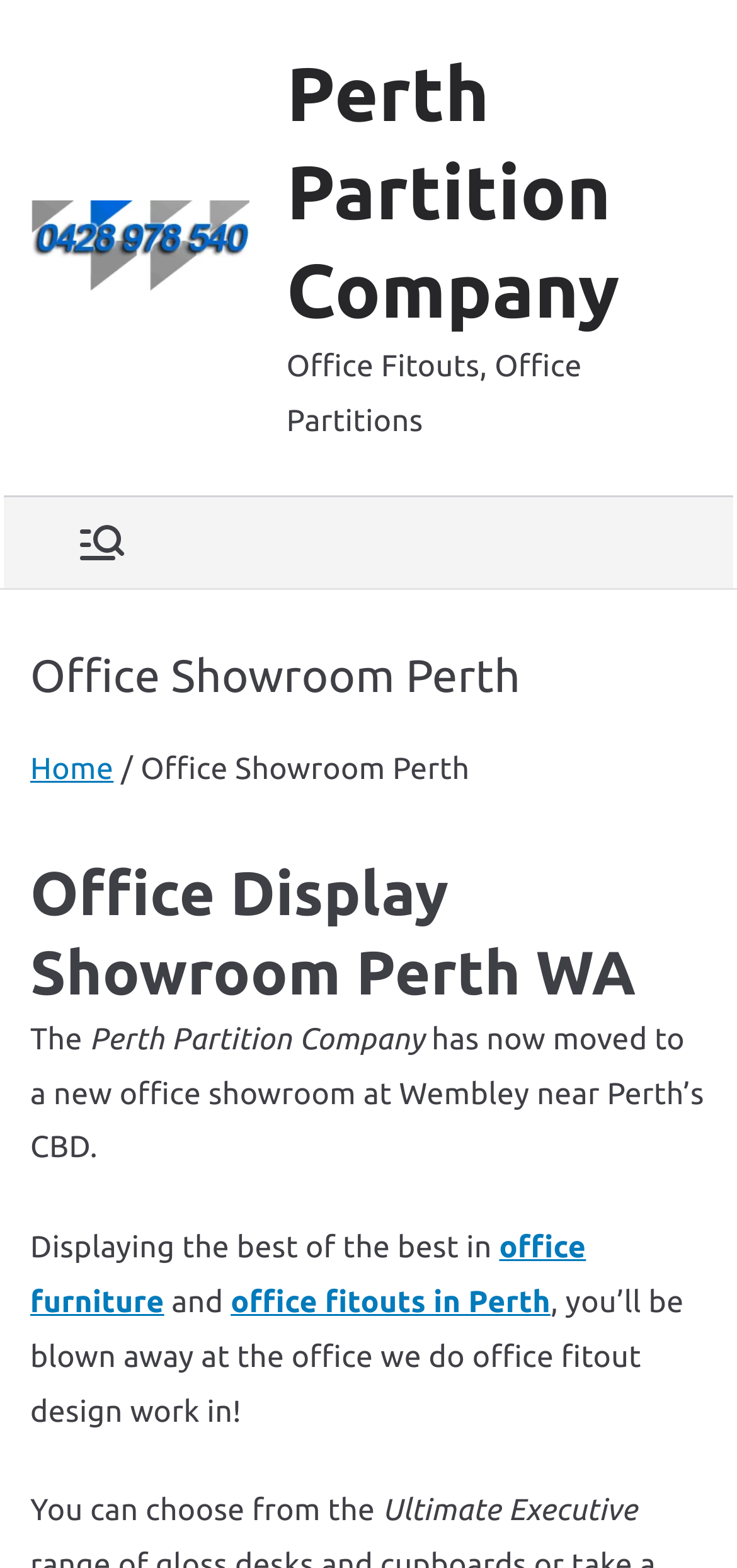Could you identify the text that serves as the heading for this webpage?

Office Showroom Perth